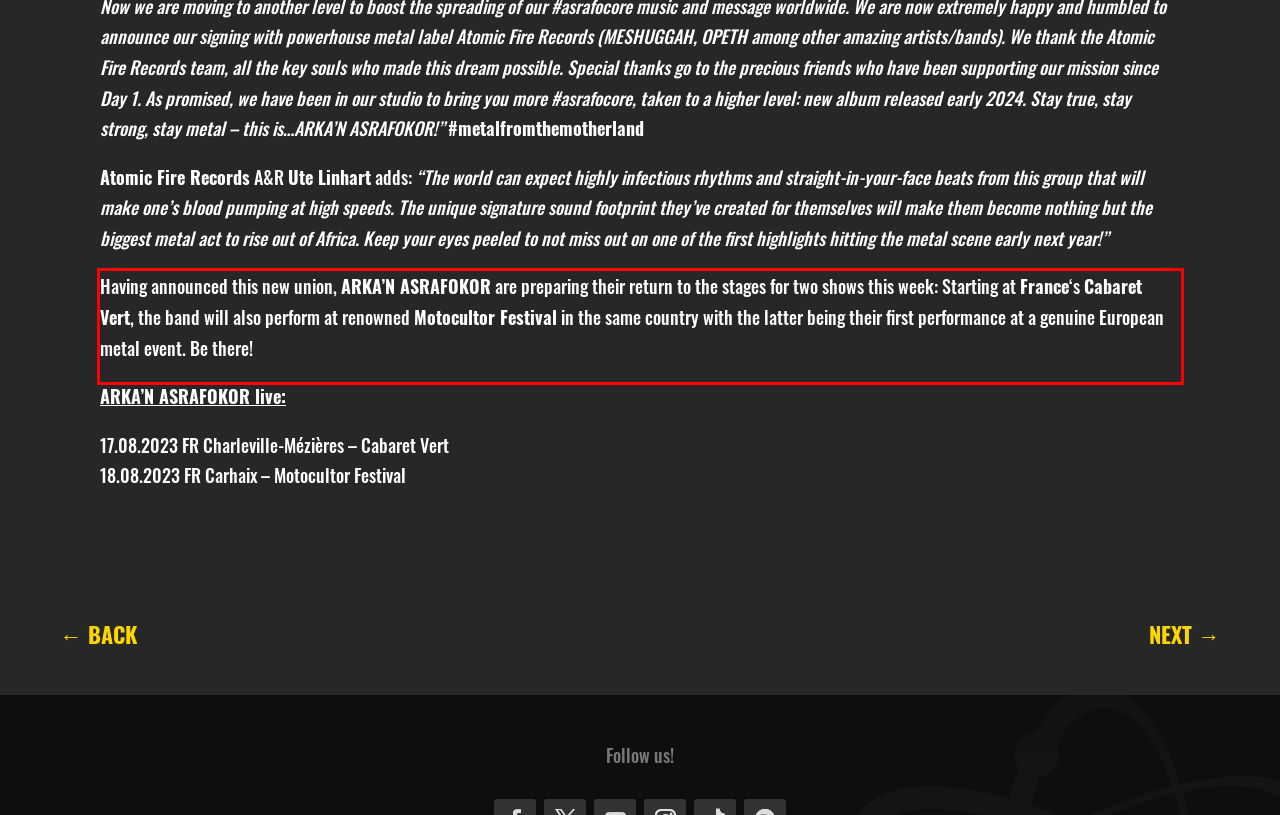Given a webpage screenshot, locate the red bounding box and extract the text content found inside it.

Having announced this new union, ARKA’N ASRAFOKOR are preparing their return to the stages for two shows this week: Starting at France‘s Cabaret Vert, the band will also perform at renowned Motocultor Festival in the same country with the latter being their first performance at a genuine European metal event. Be there!